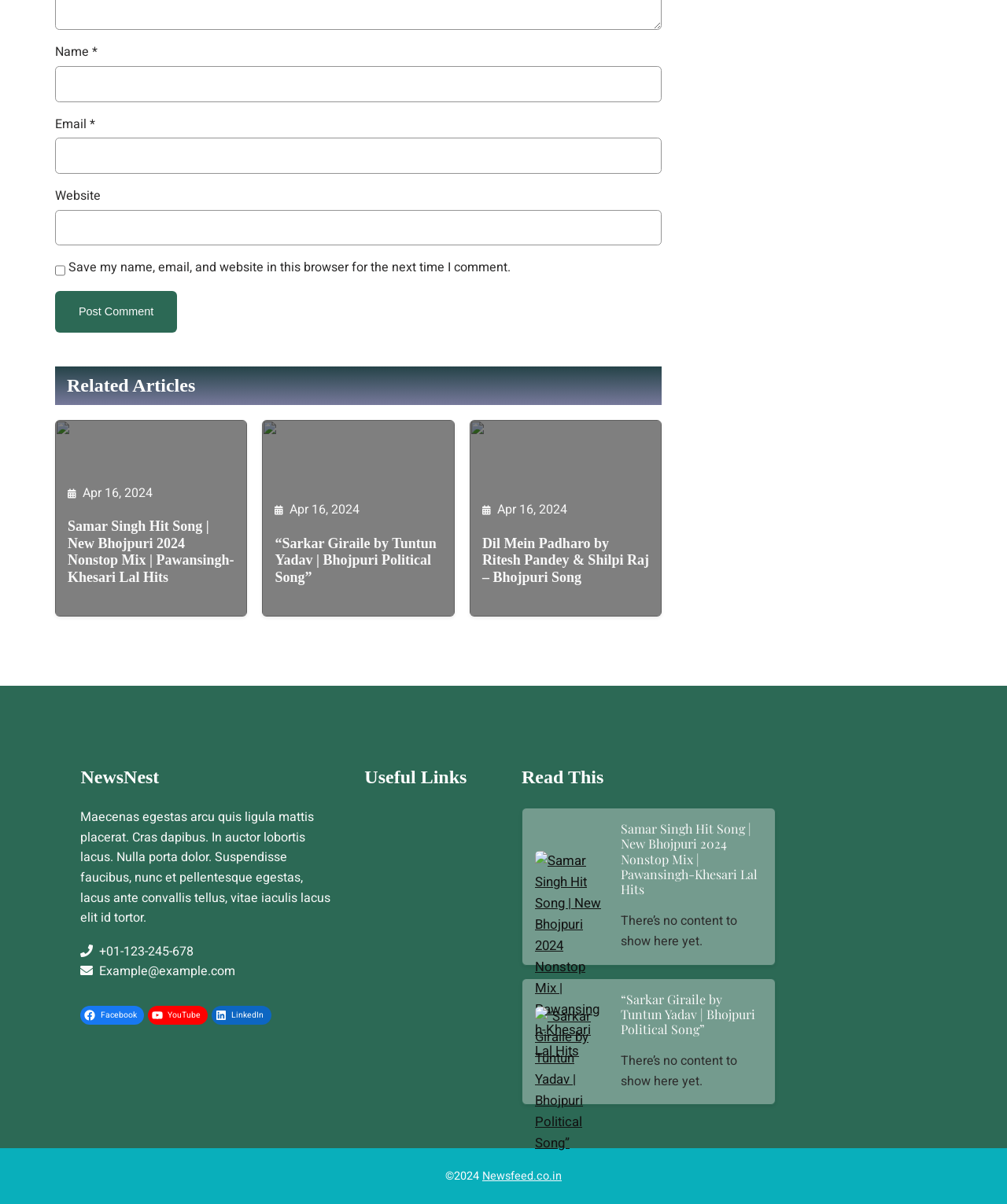Find the bounding box coordinates of the clickable region needed to perform the following instruction: "Enter your name". The coordinates should be provided as four float numbers between 0 and 1, i.e., [left, top, right, bottom].

[0.055, 0.055, 0.657, 0.085]